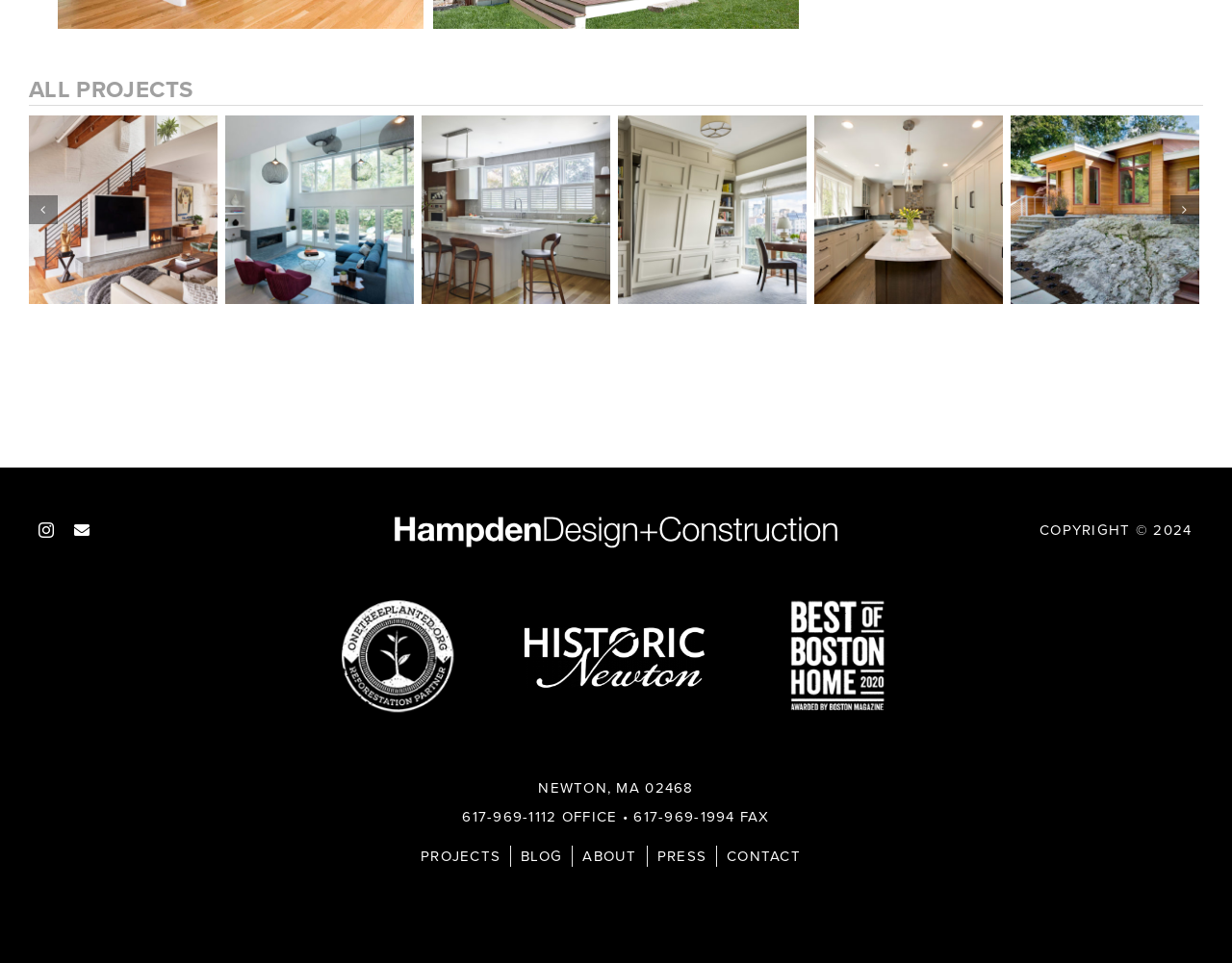Locate the bounding box coordinates of the item that should be clicked to fulfill the instruction: "Click on the 'Custom Modern Rebuild' link".

[0.072, 0.164, 0.14, 0.25]